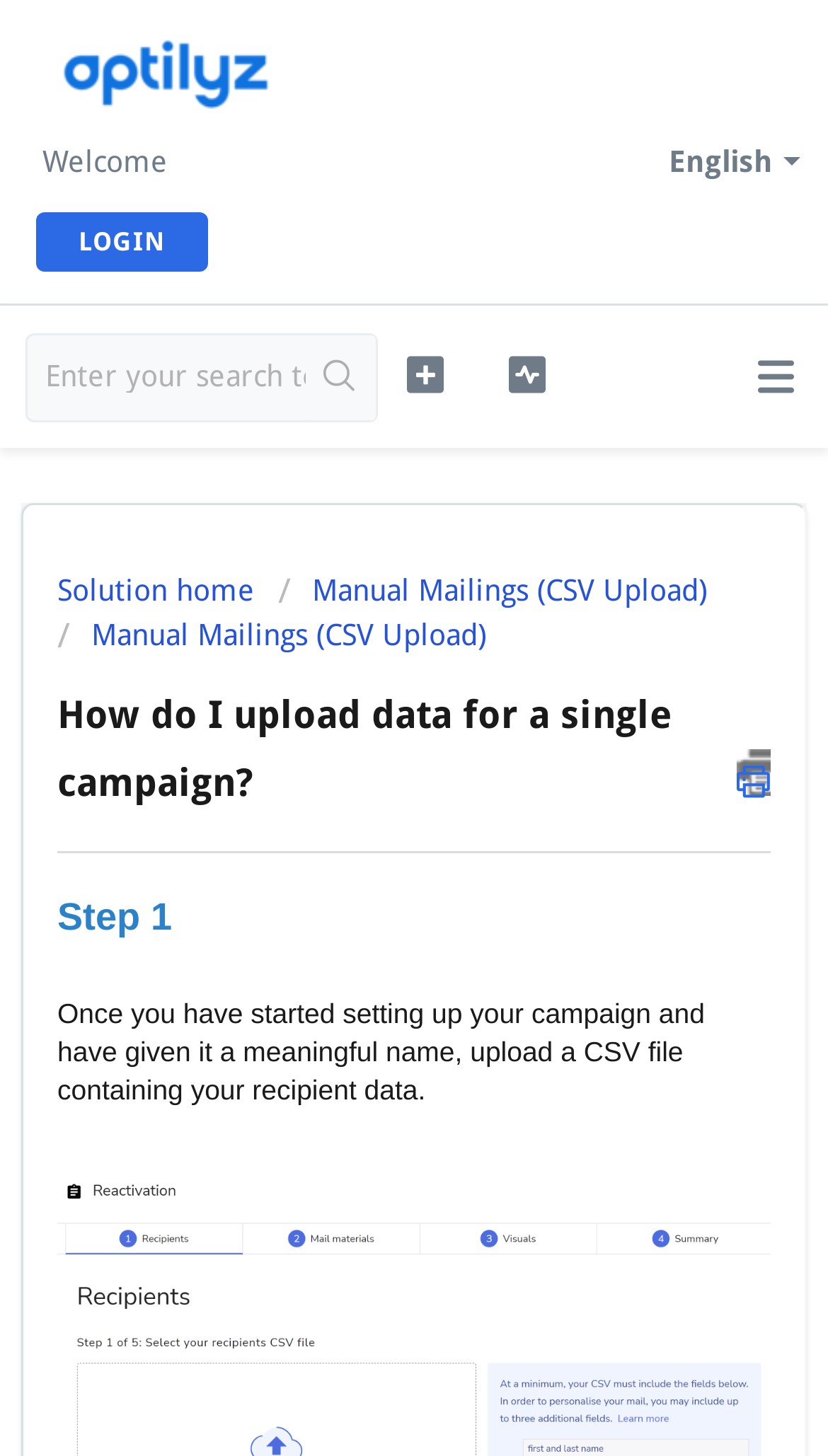Find the bounding box coordinates of the element I should click to carry out the following instruction: "upload a CSV file".

[0.054, 0.23, 0.453, 0.289]